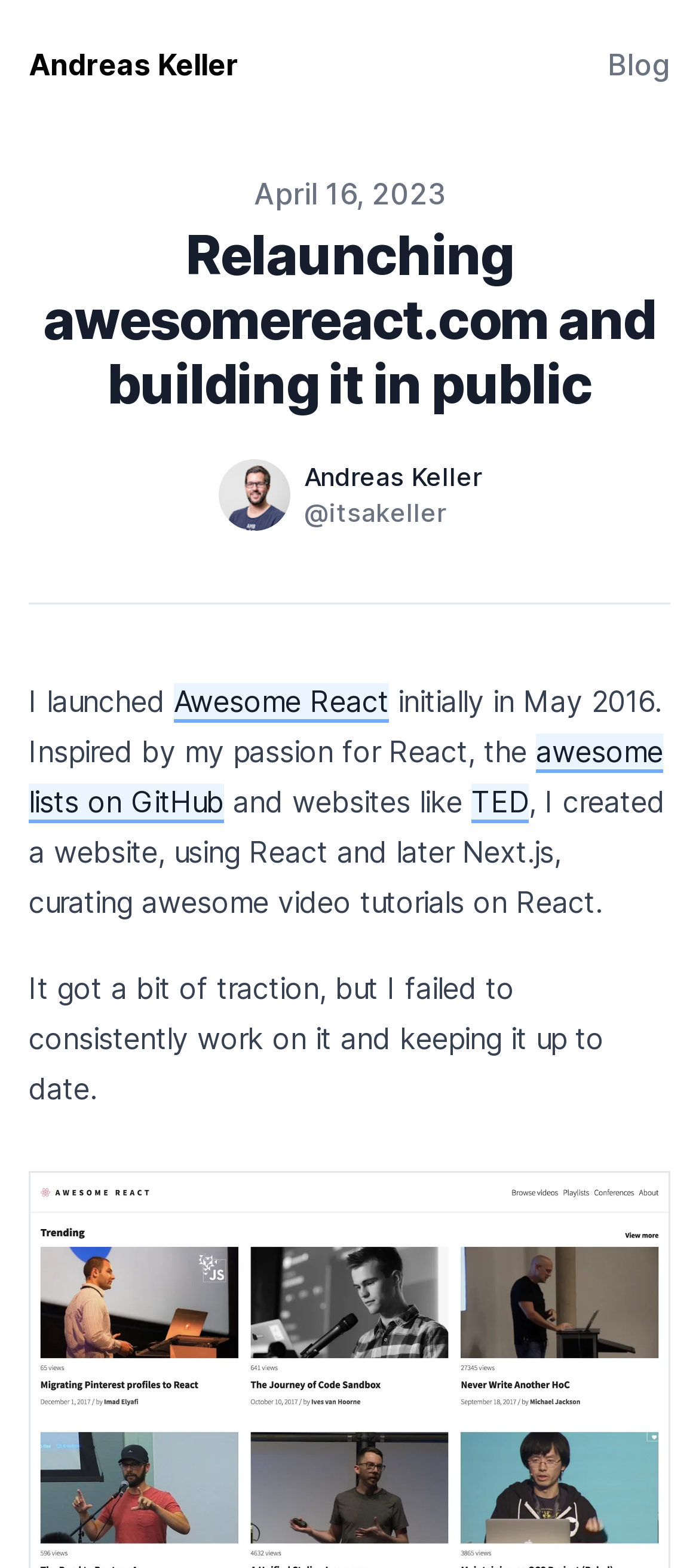What is the name of the website being relaunched?
Use the image to give a comprehensive and detailed response to the question.

The name of the website being relaunched can be found in the static text section, where it says 'I launched Awesome React initially in May 2016'.